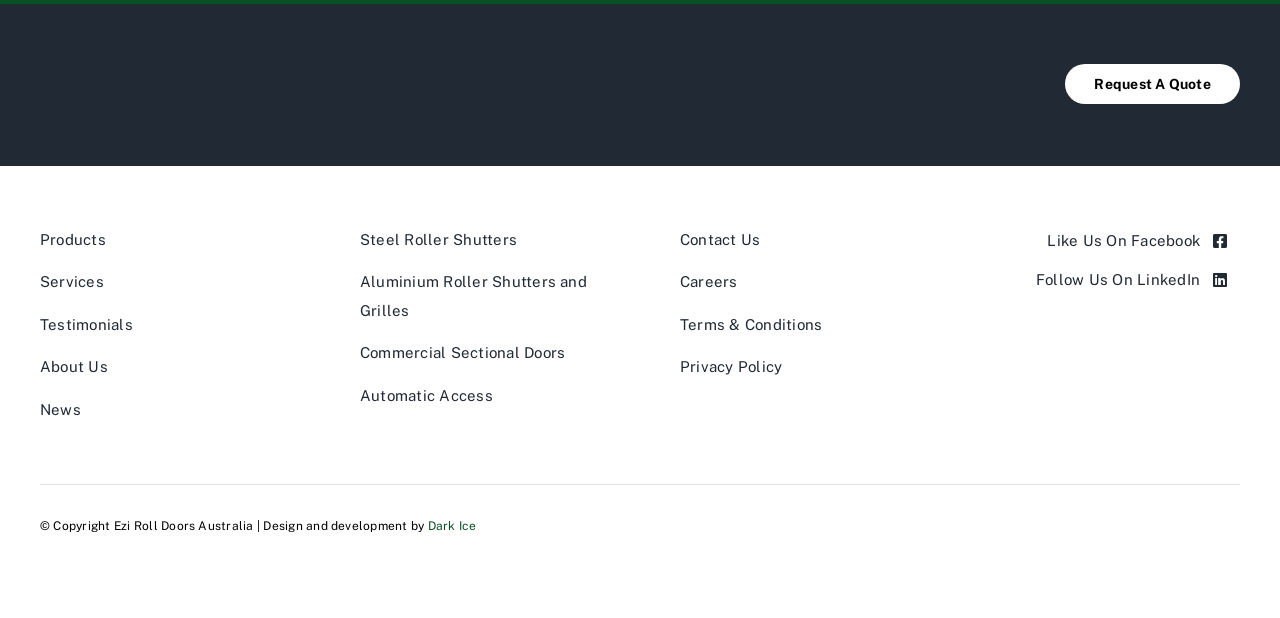Predict the bounding box for the UI component with the following description: "Careers".

[0.531, 0.434, 0.719, 0.48]